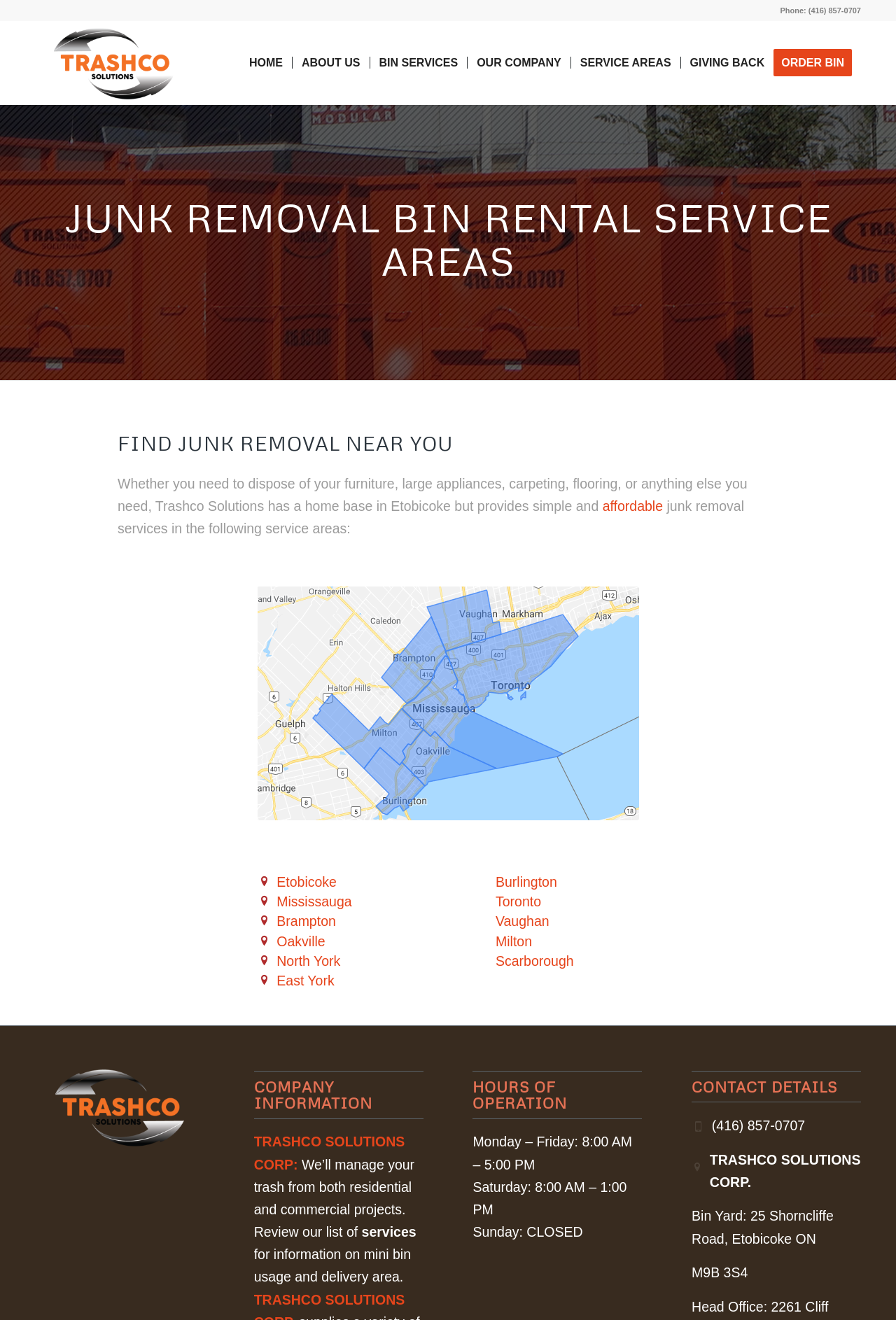Refer to the element description Glossary and identify the corresponding bounding box in the screenshot. Format the coordinates as (top-left x, top-left y, bottom-right x, bottom-right y) with values in the range of 0 to 1.

None